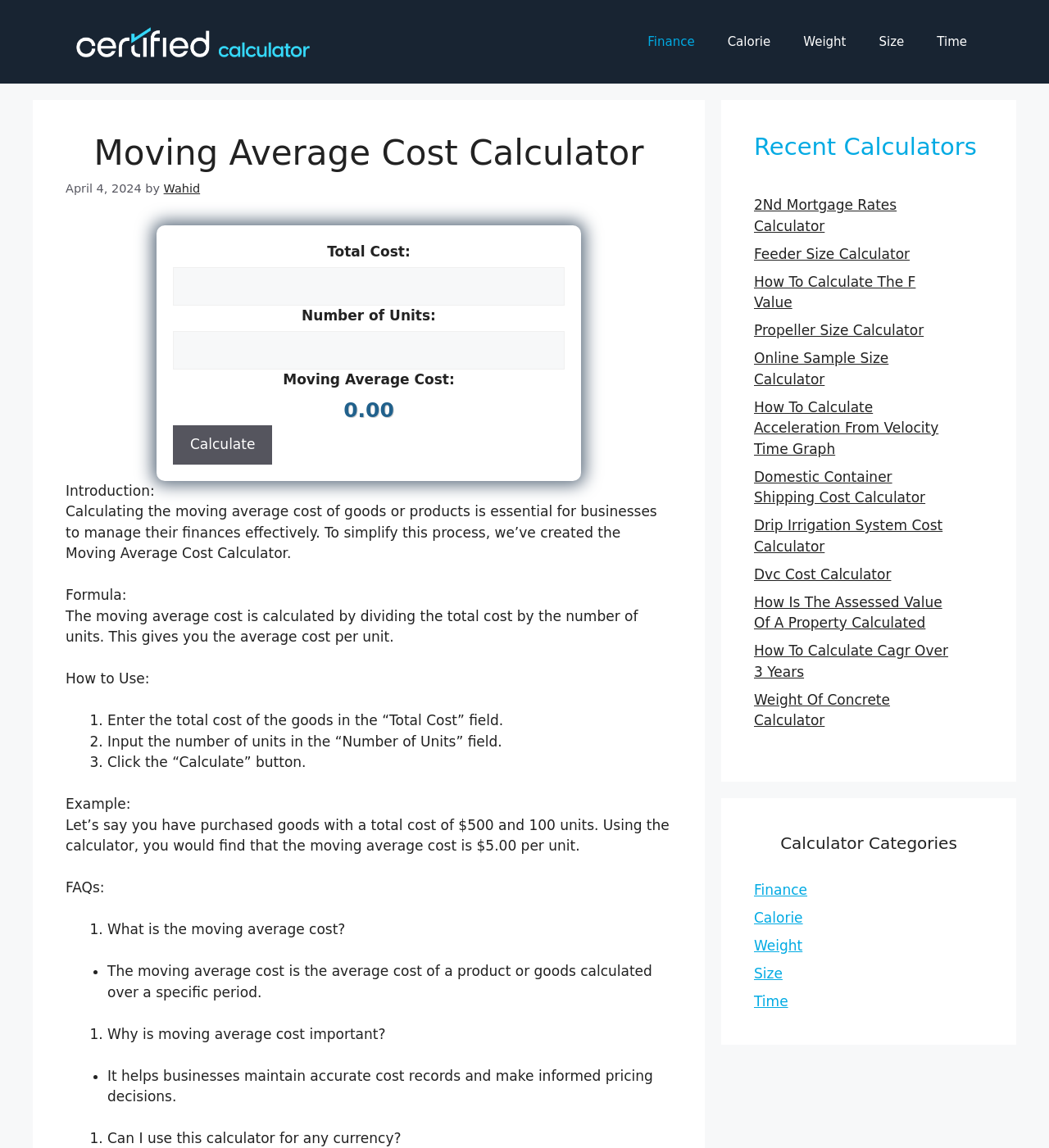Given the webpage screenshot, identify the bounding box of the UI element that matches this description: "Domestic Container Shipping Cost Calculator".

[0.719, 0.408, 0.882, 0.44]